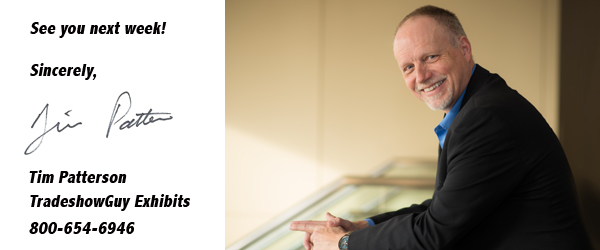Explain the details of the image comprehensively.

This image features Tim Patterson, a professional associated with Tradeshows, as he extends a friendly farewell to his audience. He appears warmly engaged, smiling at the viewer, and dressed in a black jacket with a blue shirt, suggesting a professional yet approachable demeanor. To the left of Tim, there's a handwritten signature that reads "Tim Patterson," adding a personal touch to his message. Below the signature, he includes "TradeshowsGuy Exhibits" along with a contact number, 800-654-6946, encouraging further communication. The note concludes with "See you next week!" and "Sincerely," emphasizing his commitment and connection to his audience. The background is softly blurred, focusing attention on Tim and his message.